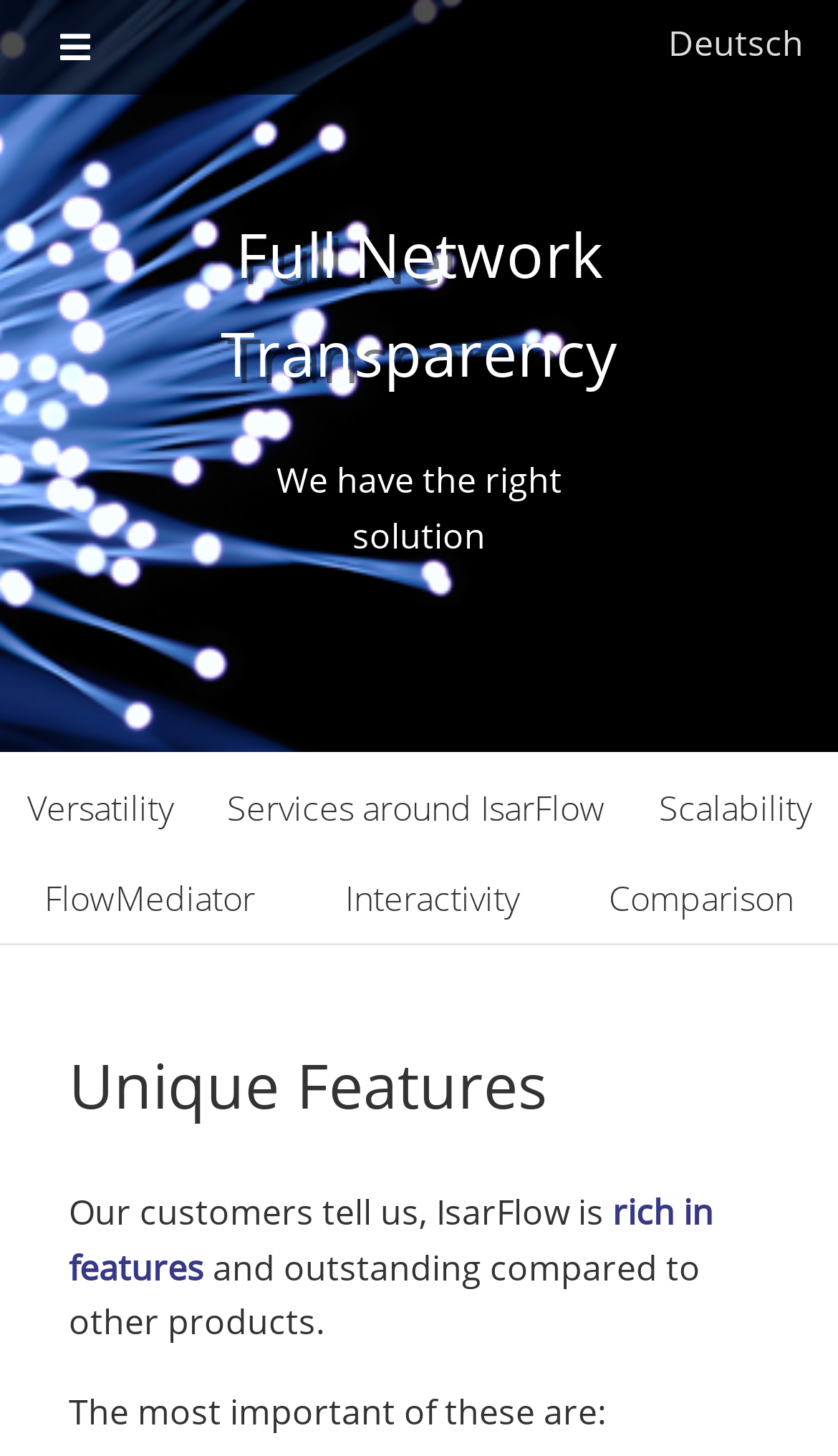Provide an in-depth caption for the contents of the webpage.

The webpage is about the unique features of a product called IsarFlow. At the top right corner, there is a link to switch the language to Deutsch. Below that, there is a heading that reads "Full Network Transparency". 

On the left side of the page, there are three links stacked vertically, labeled "Versatility", "Services around IsarFlow", and "Scalability". On the right side of the page, there are two links, "FlowMediator" and "Interactivity", positioned one below the other.

Further down the page, there is a heading that reads "Unique Features". Below this heading, there is a paragraph of text that starts with "Our customers tell us, IsarFlow is" and continues with a link to "rich in features" and then concludes with the sentence "and outstanding compared to other products." 

Finally, there is a sentence that reads "The most important of these are:", which appears to be an introduction to a list of features, but the list itself is not present in the provided accessibility tree.